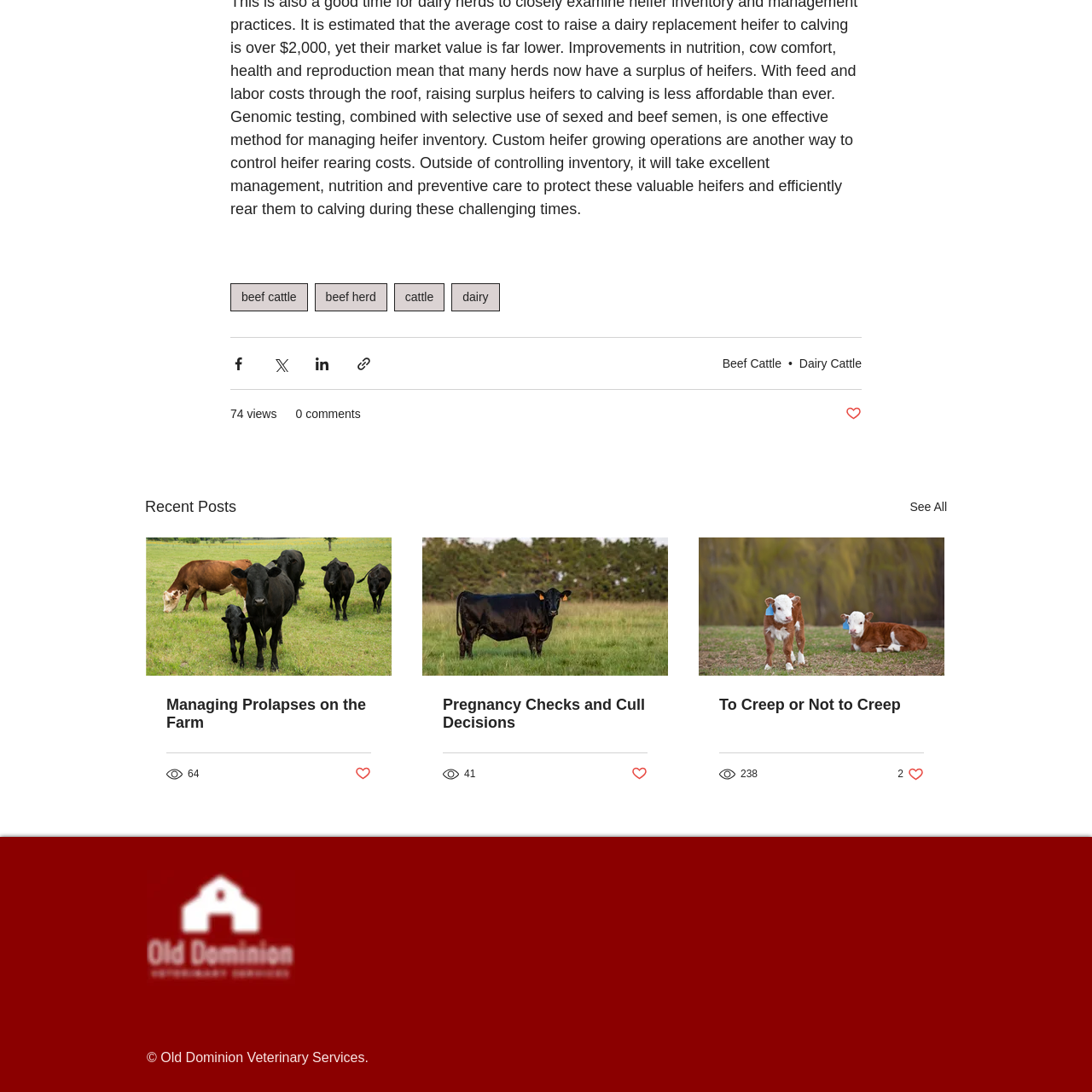Please provide the bounding box coordinates for the element that needs to be clicked to perform the following instruction: "Check 'Pregnancy Checks and Cull Decisions'". The coordinates should be given as four float numbers between 0 and 1, i.e., [left, top, right, bottom].

[0.405, 0.638, 0.593, 0.67]